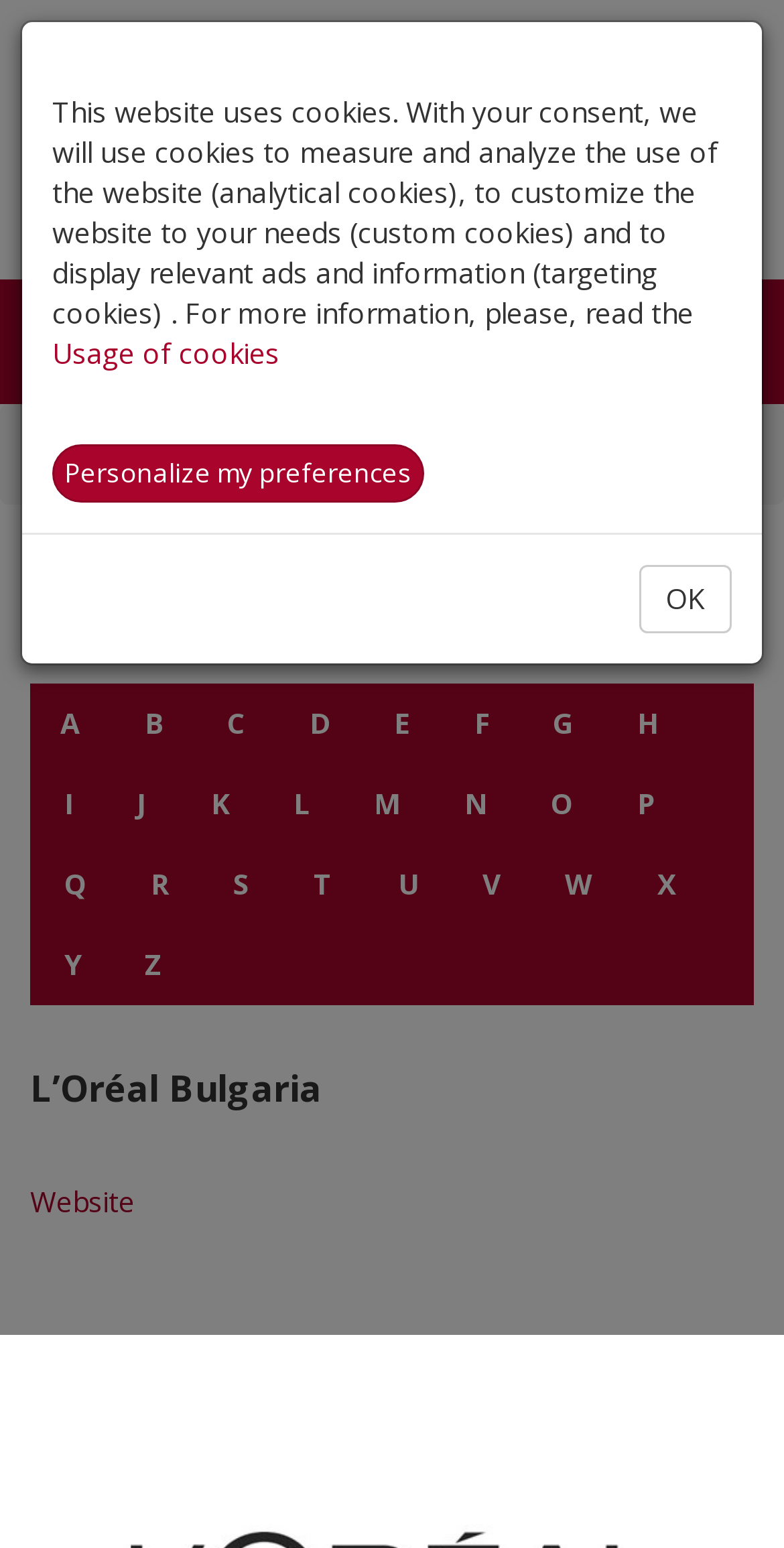Please identify the bounding box coordinates of the element I need to click to follow this instruction: "Click on the Website link".

[0.038, 0.764, 0.172, 0.788]